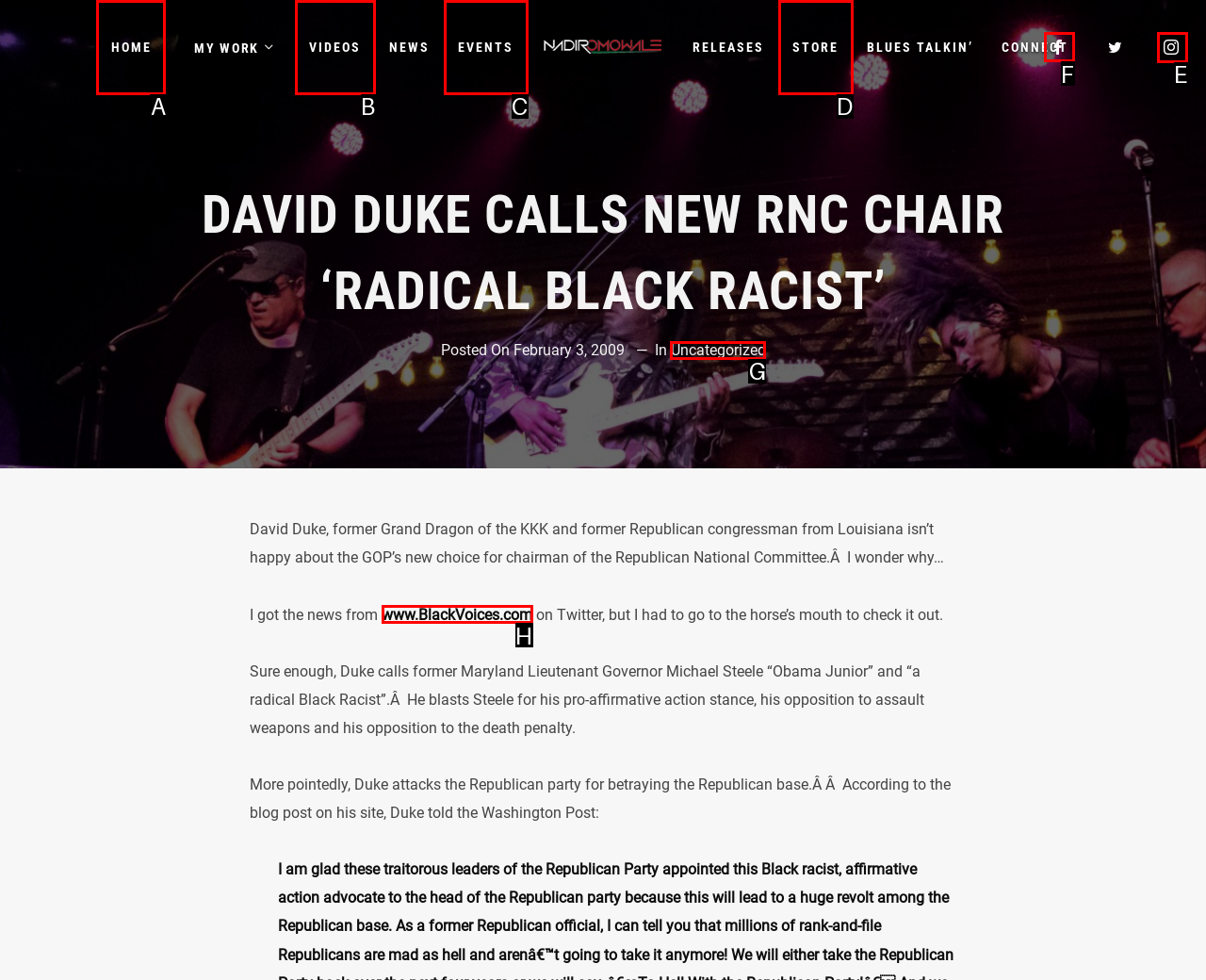Determine which UI element you should click to perform the task: Connect with Nadir Omowale on facebook
Provide the letter of the correct option from the given choices directly.

F